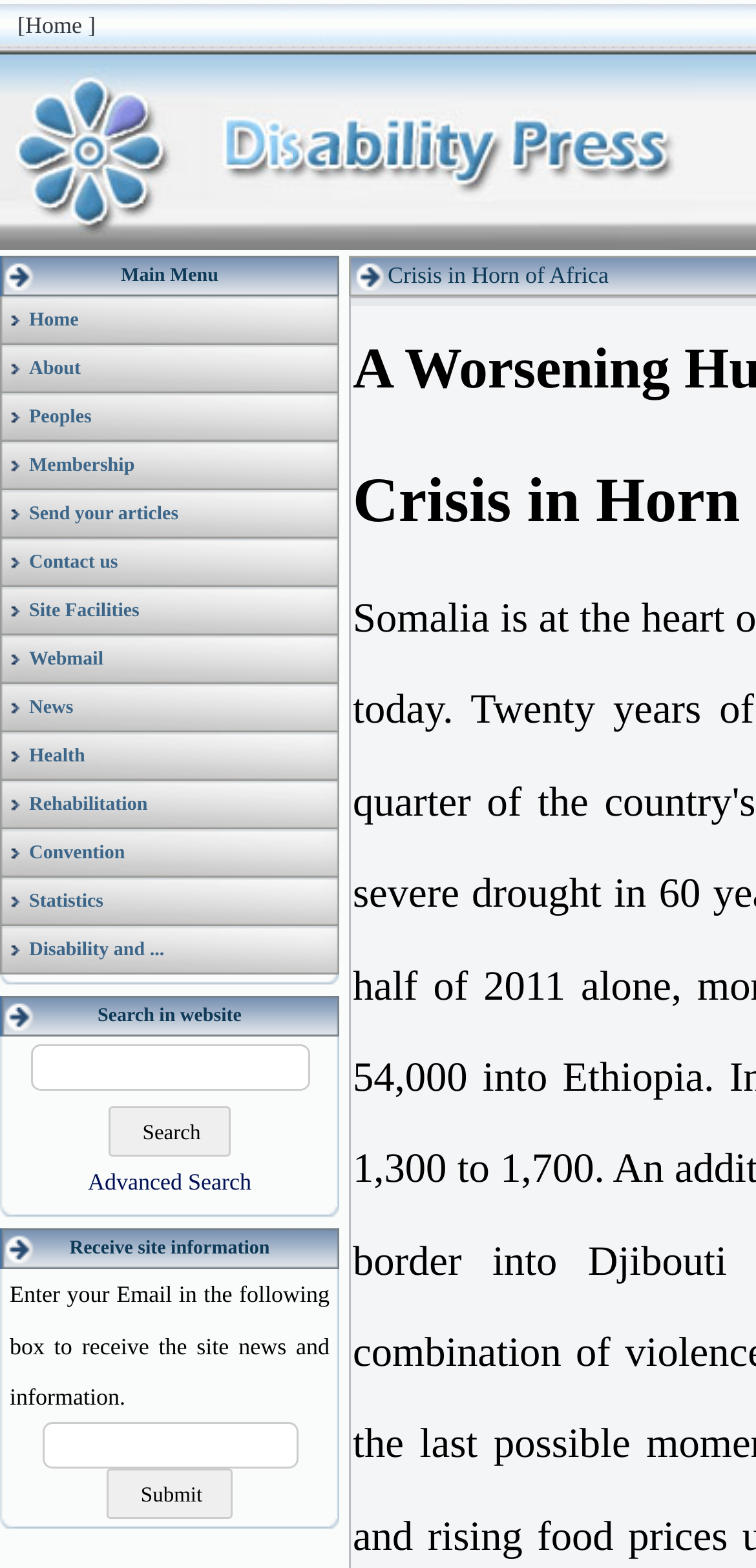Identify the bounding box coordinates for the element you need to click to achieve the following task: "Click About". Provide the bounding box coordinates as four float numbers between 0 and 1, in the form [left, top, right, bottom].

[0.038, 0.228, 0.107, 0.242]